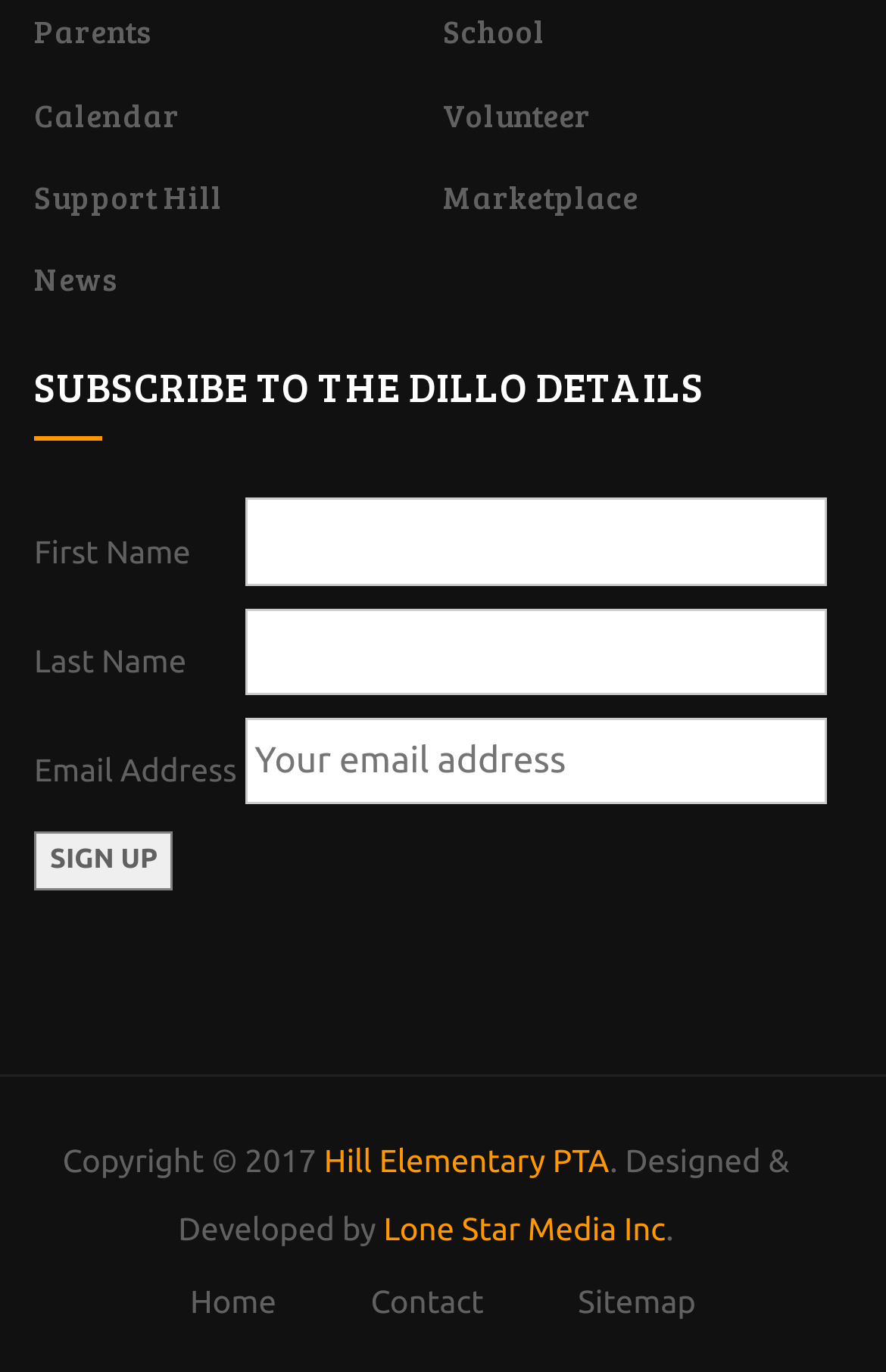Use a single word or phrase to answer the question:
Is the email address field required?

Yes